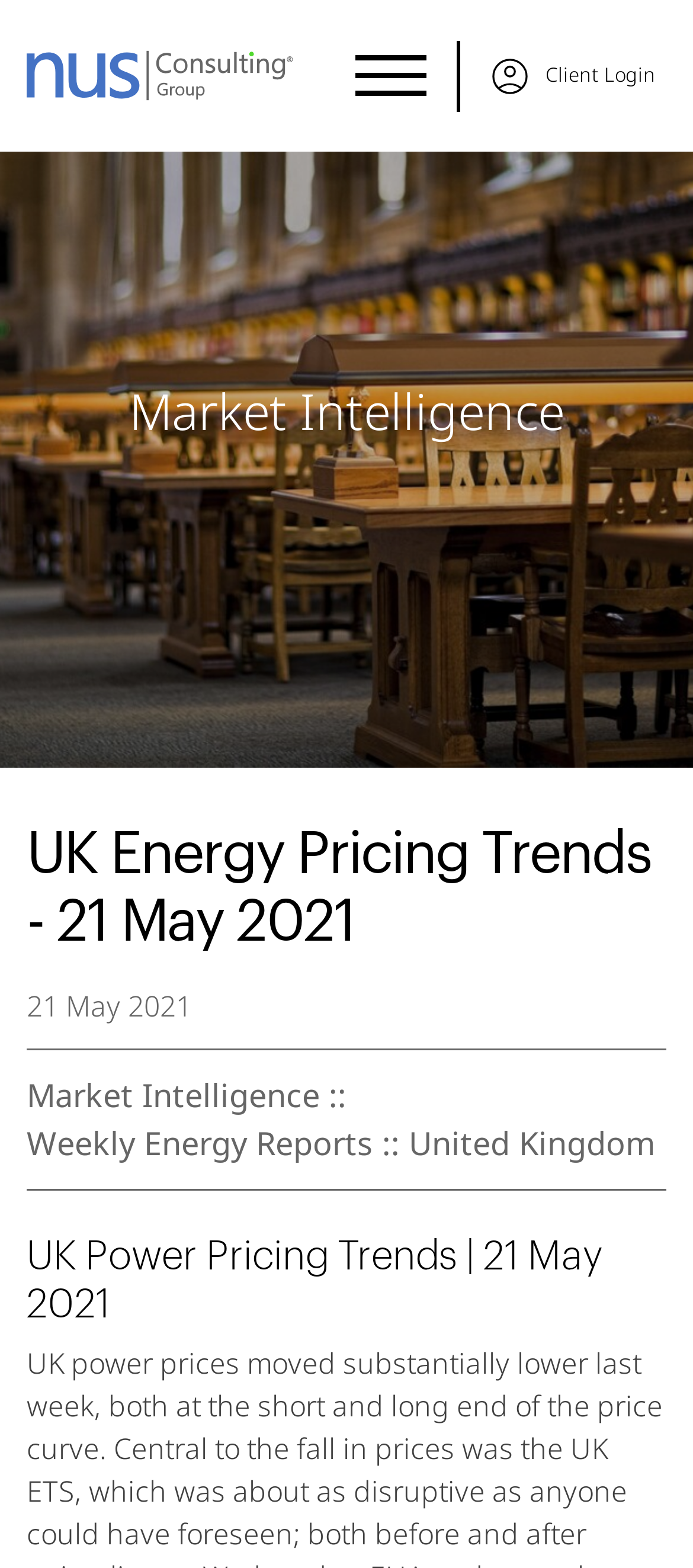How many links are present in the top navigation bar?
Based on the visual content, answer with a single word or a brief phrase.

3